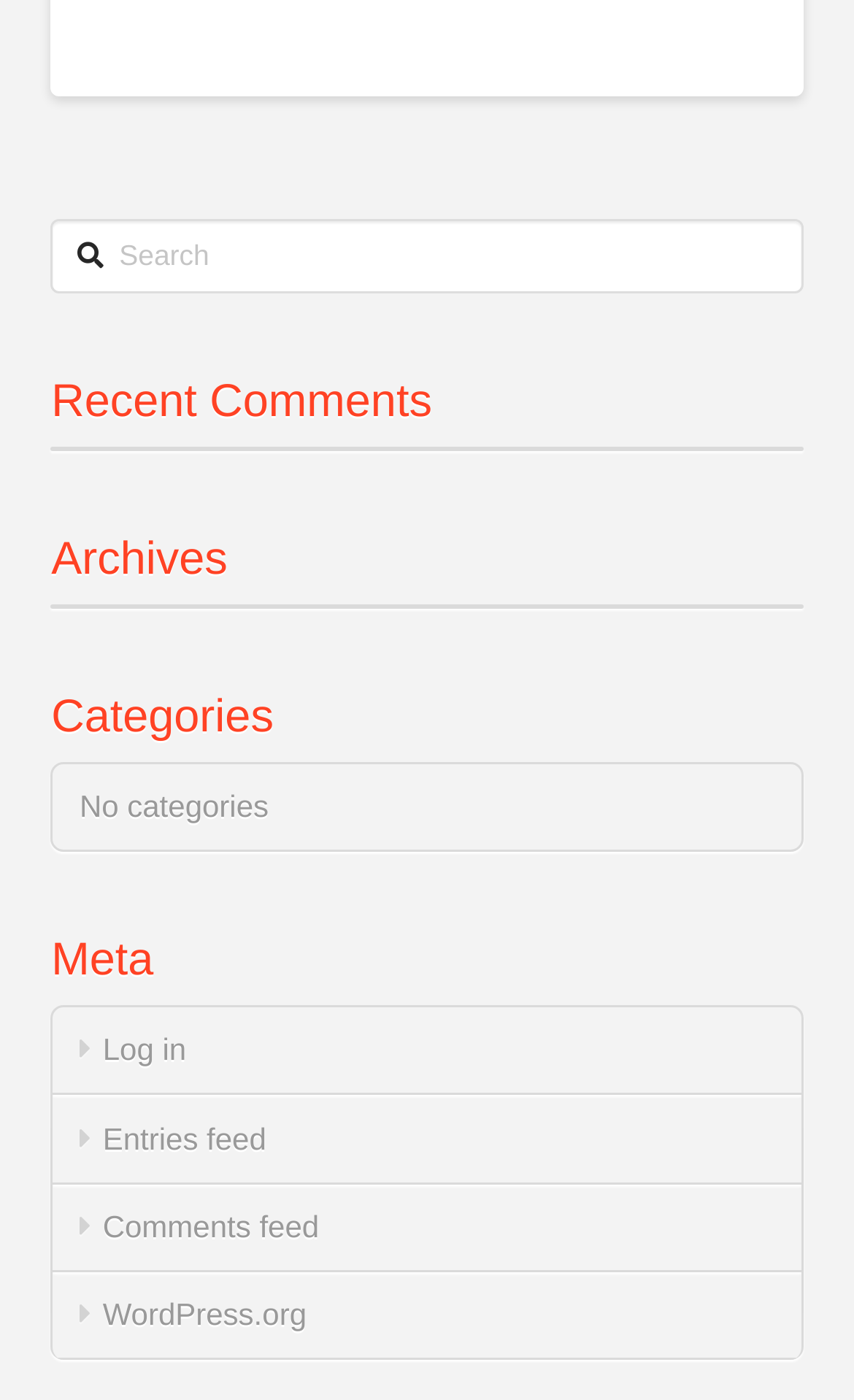Predict the bounding box for the UI component with the following description: "Log in".

[0.063, 0.72, 0.937, 0.783]